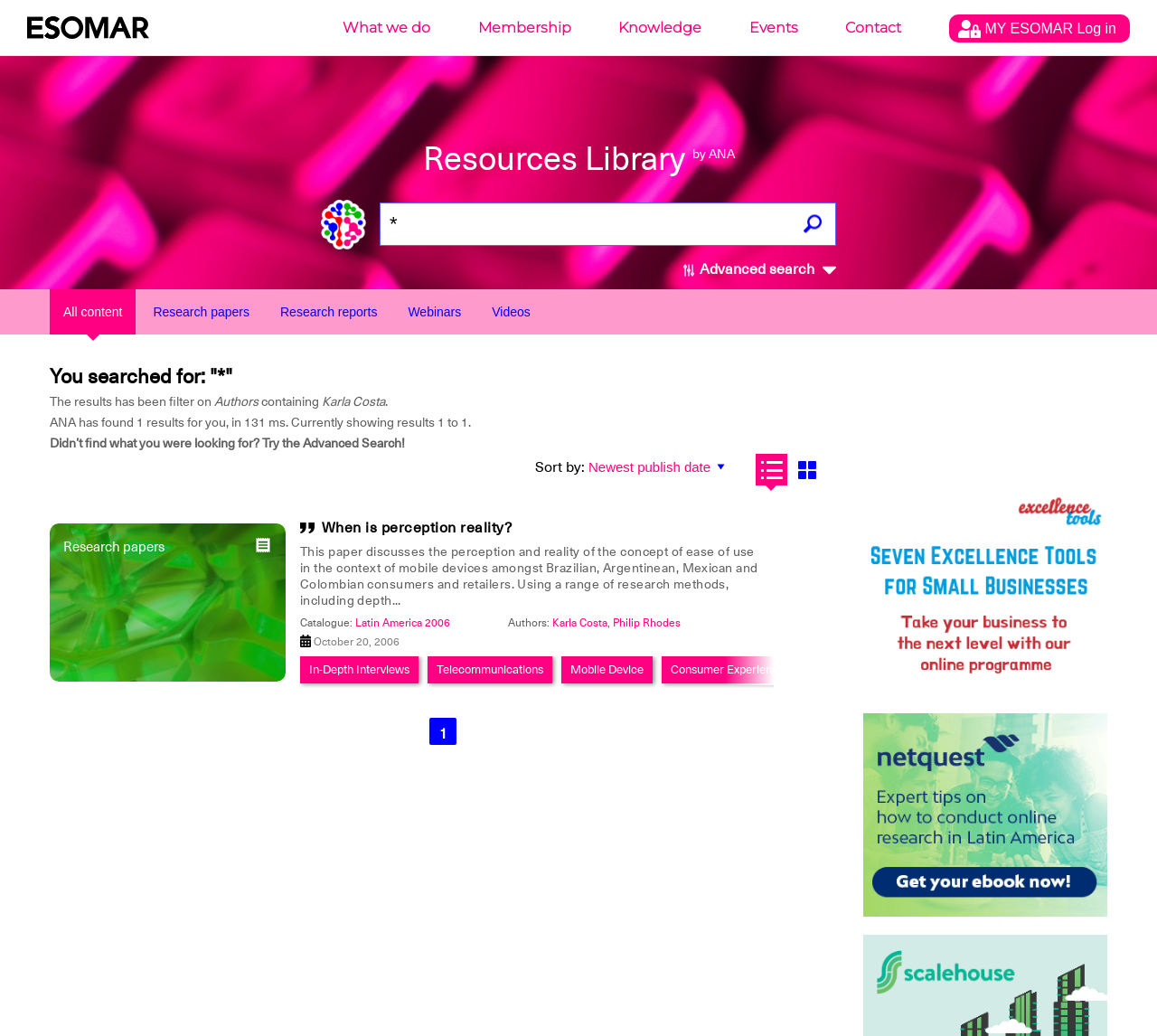Provide the bounding box coordinates of the area you need to click to execute the following instruction: "Filter results by clicking on 'Research papers'".

[0.121, 0.292, 0.227, 0.31]